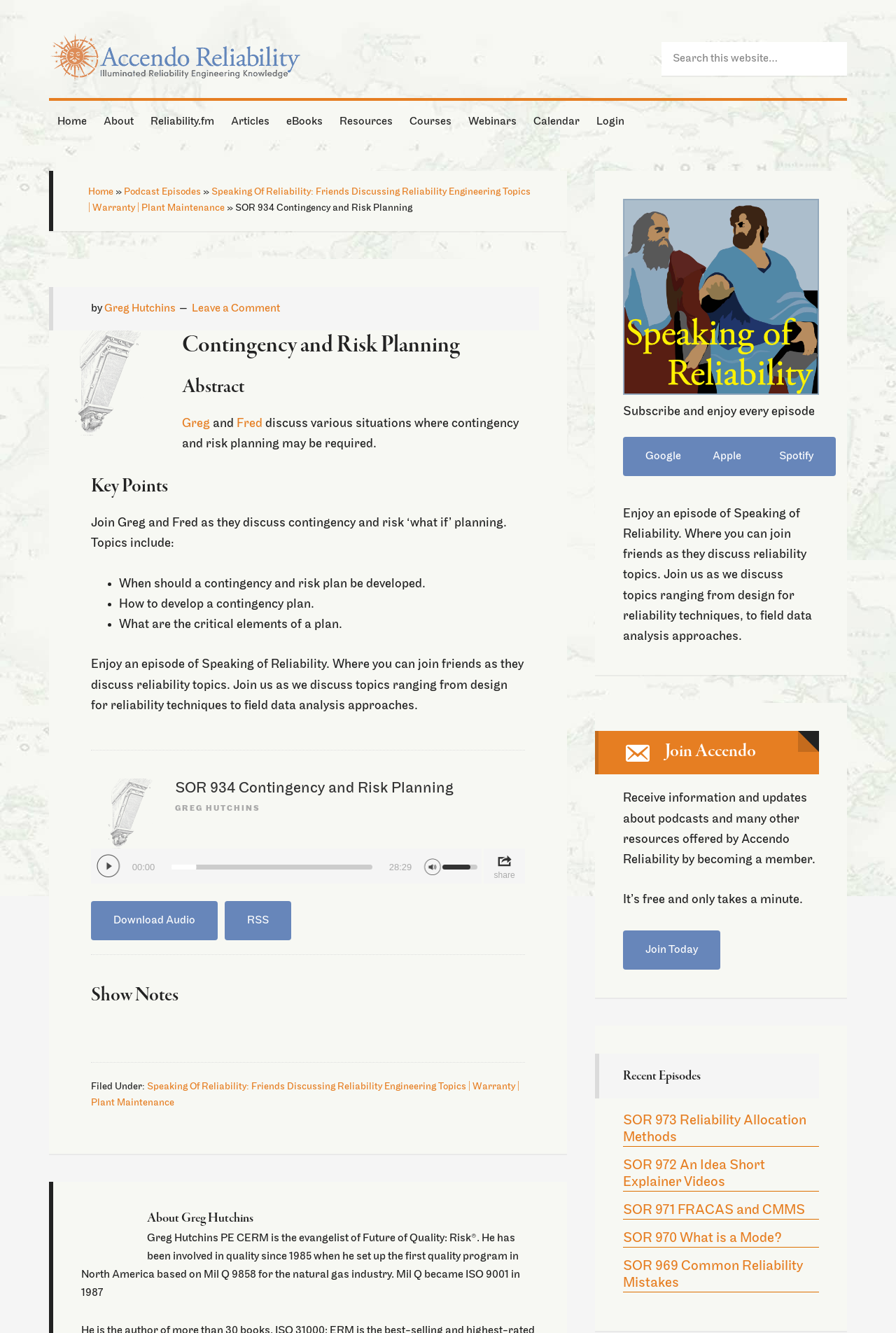Find the bounding box coordinates of the clickable area required to complete the following action: "Download Audio".

[0.102, 0.676, 0.243, 0.705]